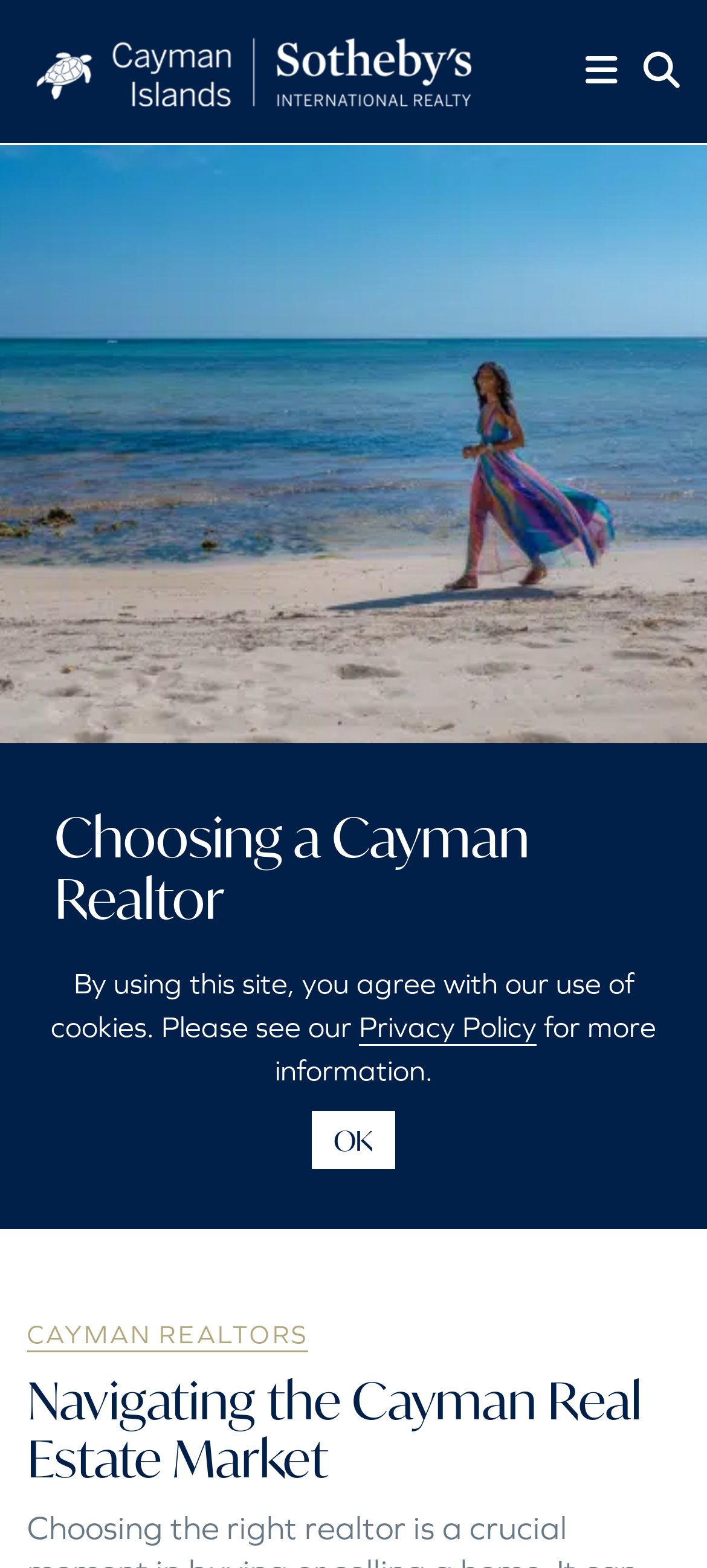Please reply to the following question using a single word or phrase: 
How many headings are there on the webpage?

3